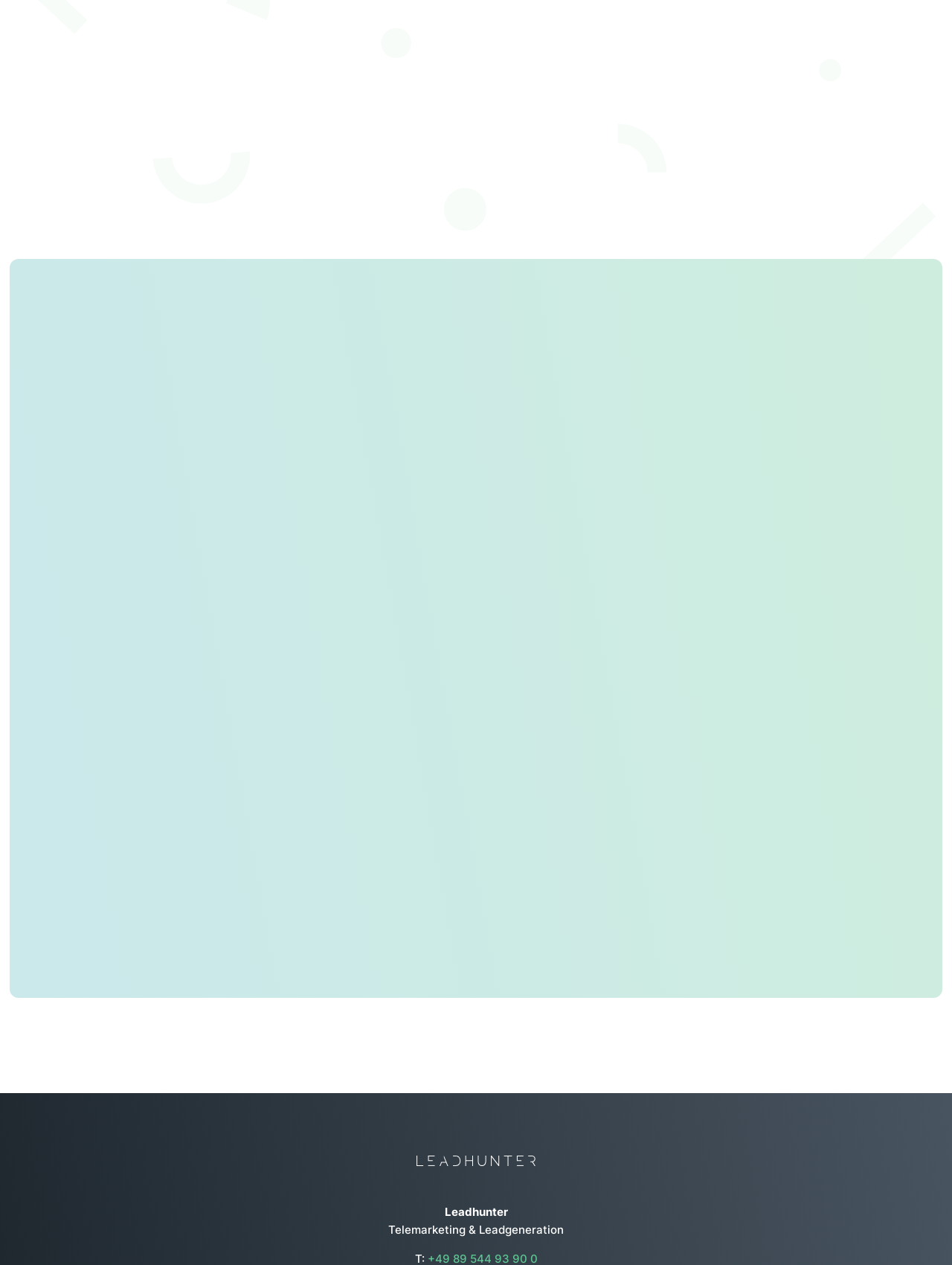Find the bounding box coordinates for the area that must be clicked to perform this action: "Click the SUBMIT button".

[0.294, 0.656, 0.451, 0.695]